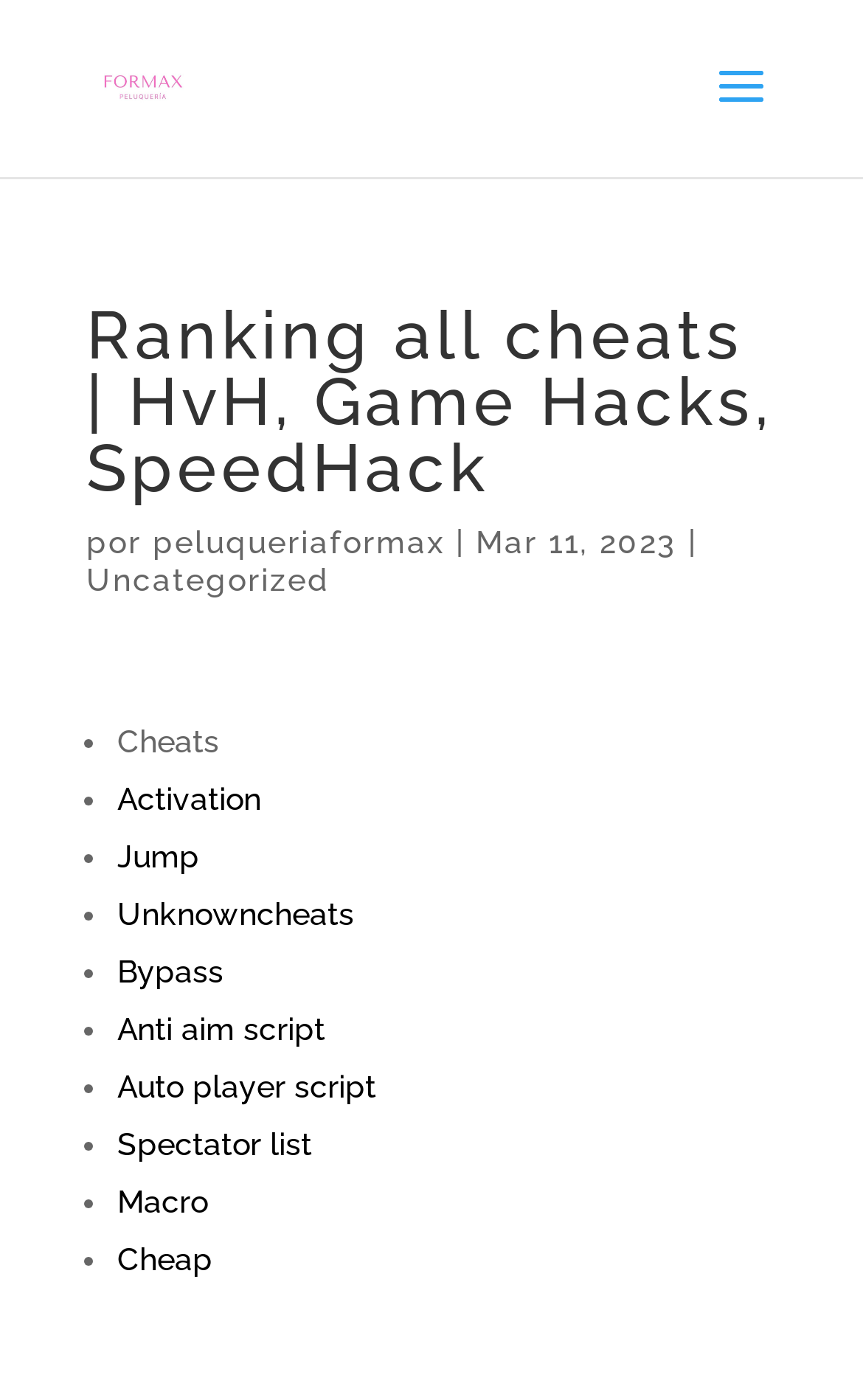What is the date of the post?
Look at the image and construct a detailed response to the question.

I found the date of the post by looking at the StaticText element with the text 'Mar 11, 2023' which is located below the heading and above the list of links.